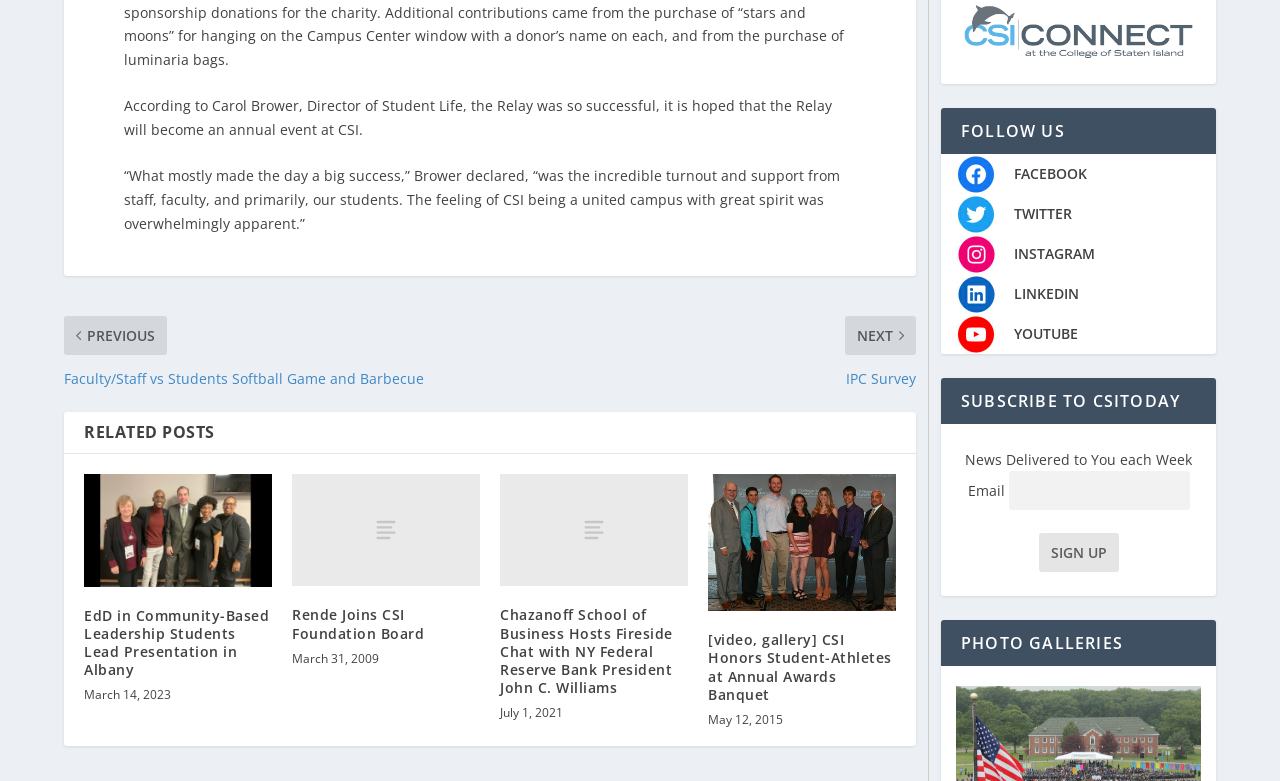Respond with a single word or phrase to the following question: What is the purpose of the textbox in the SUBSCRIBE TO CSITODAY section?

Email